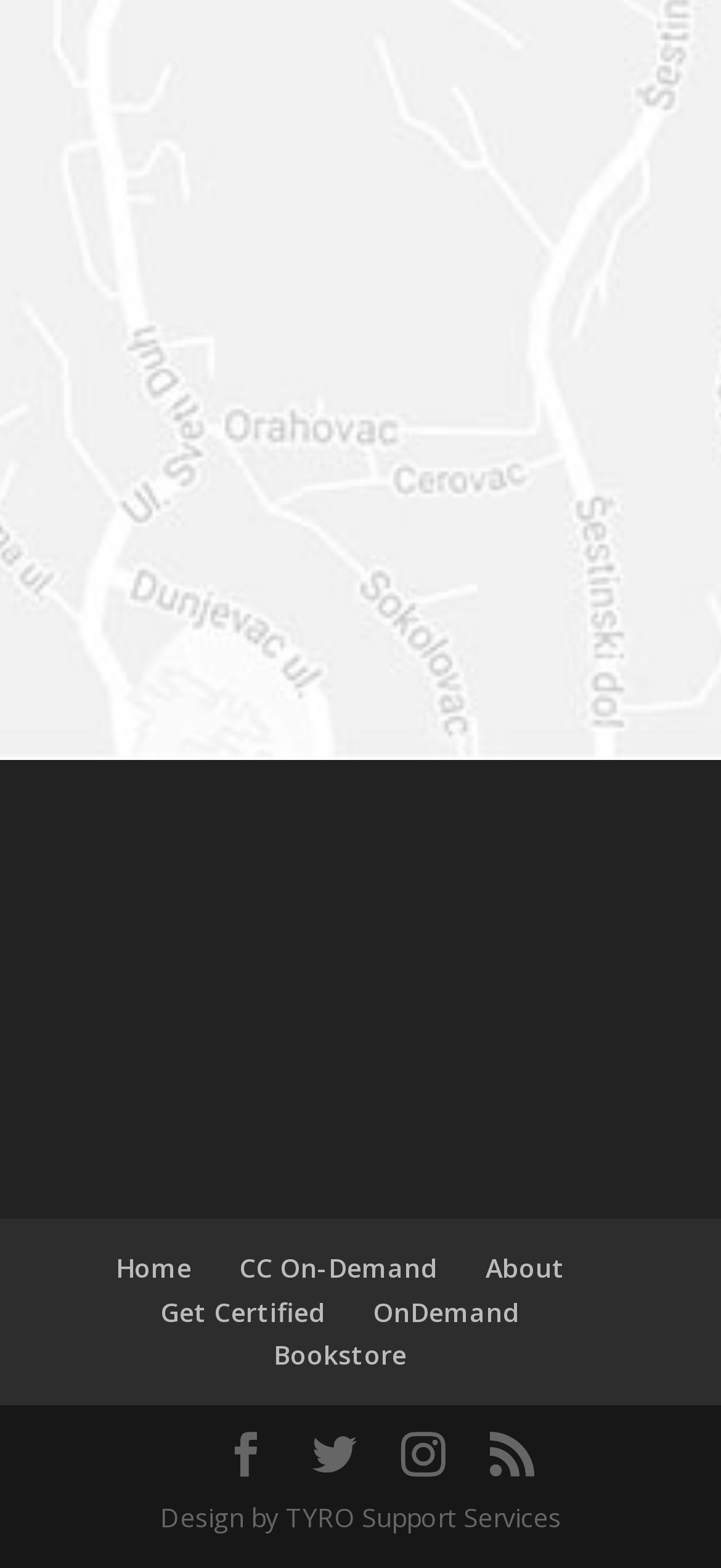Bounding box coordinates should be provided in the format (top-left x, top-left y, bottom-right x, bottom-right y) with all values between 0 and 1. Identify the bounding box for this UI element: Get Certified

[0.223, 0.825, 0.451, 0.848]